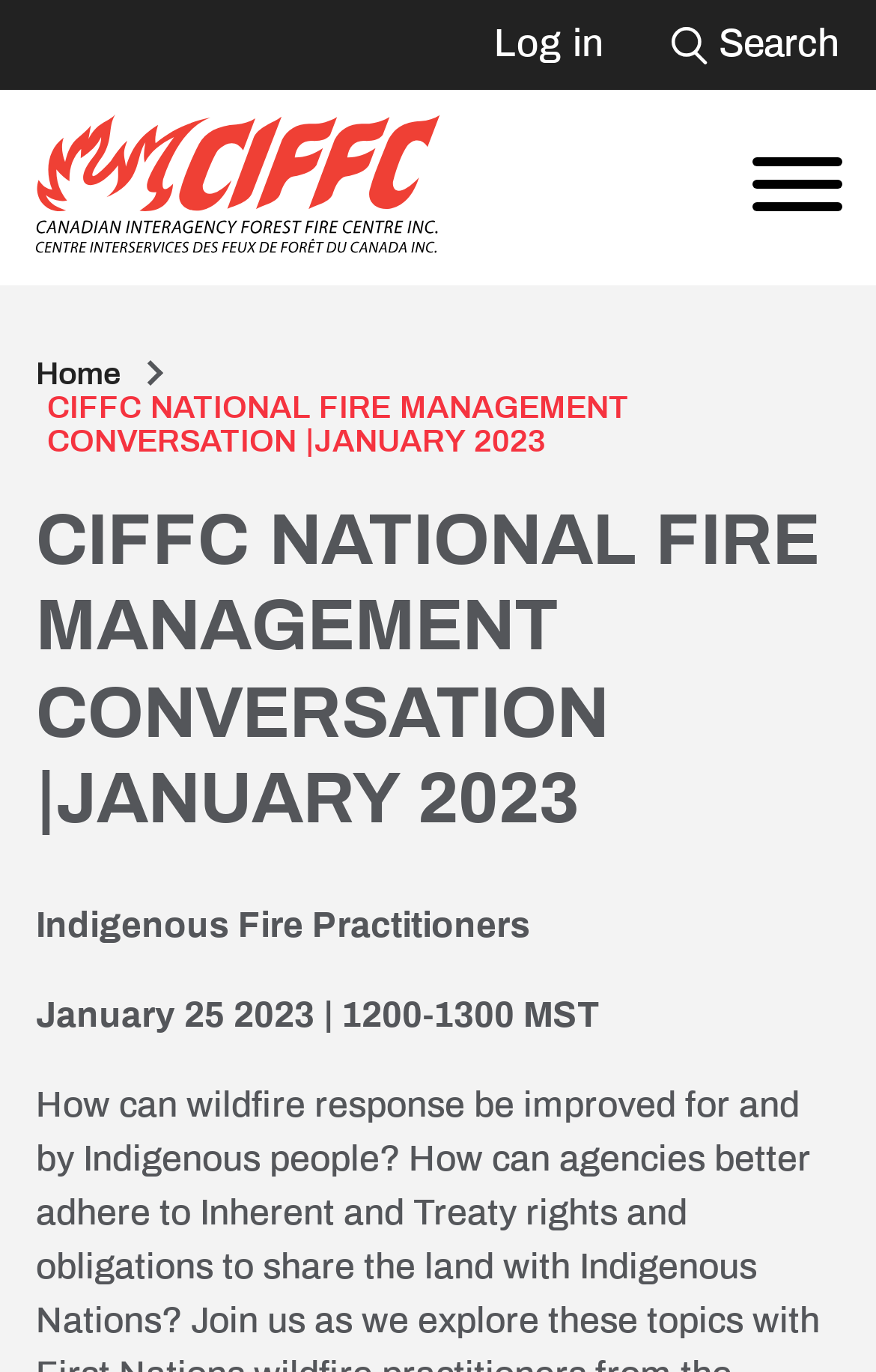How many navigation menus are there?
Please provide a single word or phrase as your answer based on the screenshot.

2